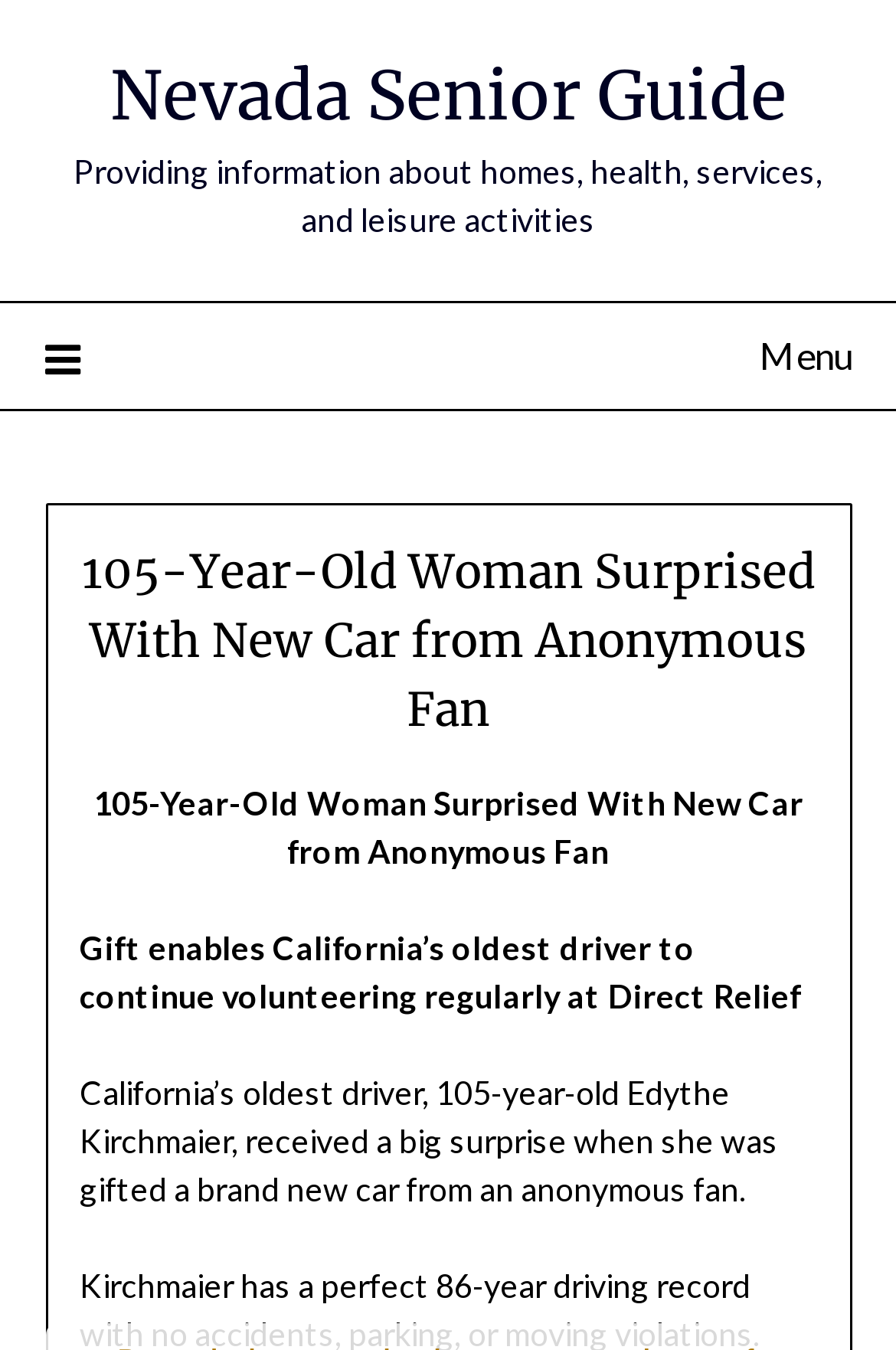What is the name of the website?
Please provide a single word or phrase in response based on the screenshot.

Nevada Senior Guide